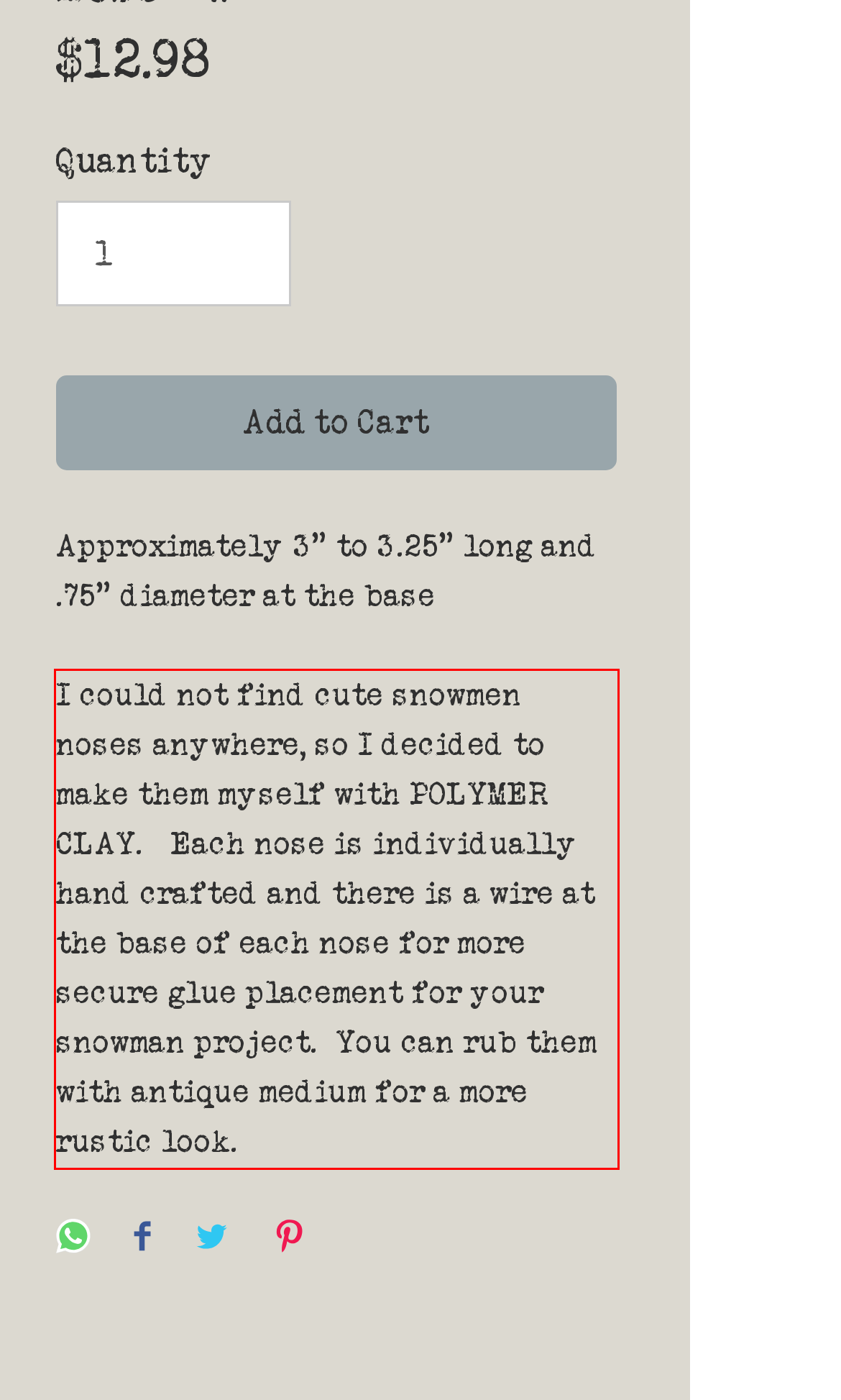Within the screenshot of the webpage, locate the red bounding box and use OCR to identify and provide the text content inside it.

I could not find cute snowmen noses anywhere, so I decided to make them myself with POLYMER CLAY. Each nose is individually hand crafted and there is a wire at the base of each nose for more secure glue placement for your snowman project. You can rub them with antique medium for a more rustic look.